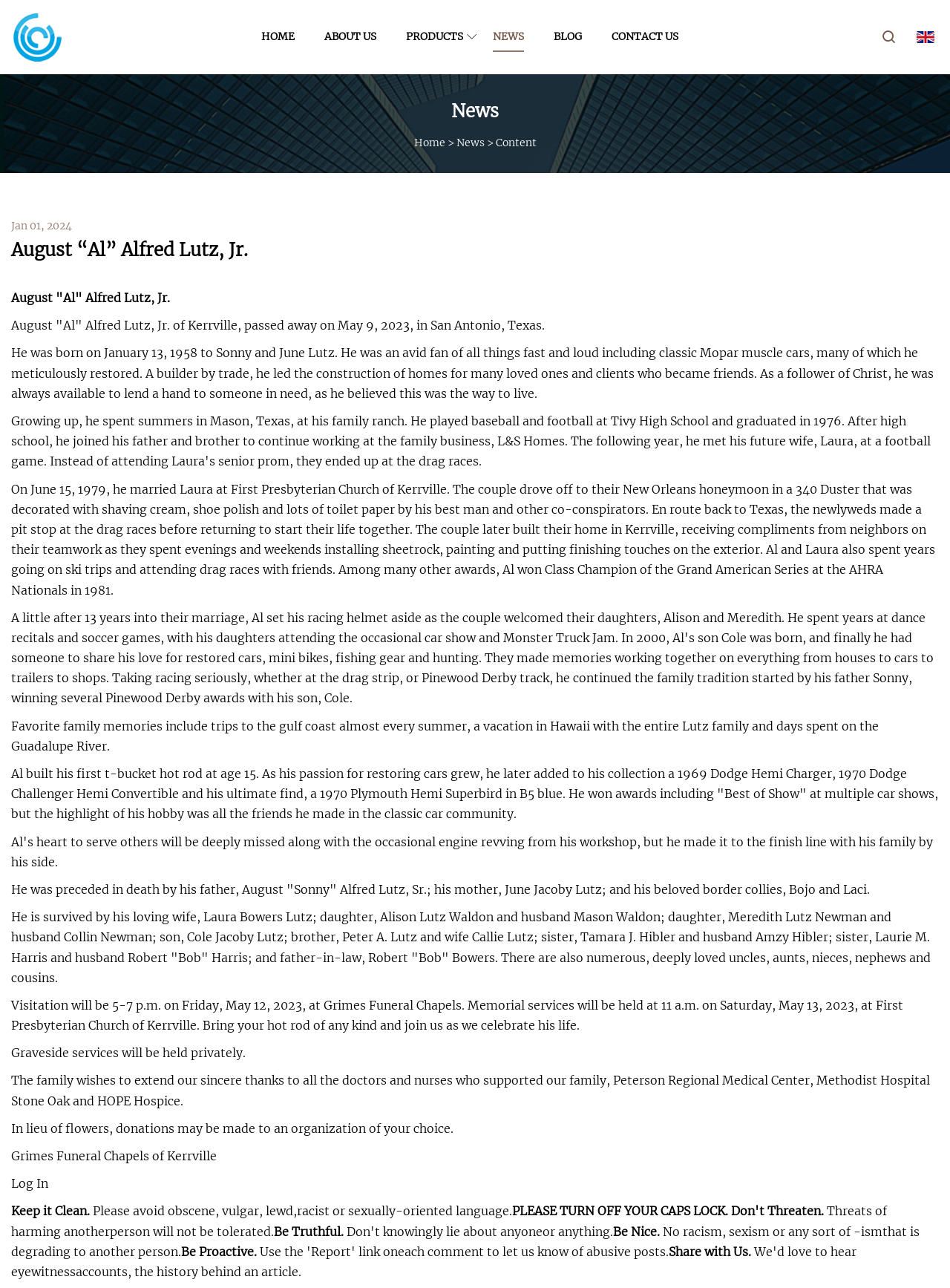Identify the bounding box coordinates for the UI element described as: "Products". The coordinates should be provided as four floats between 0 and 1: [left, top, right, bottom].

[0.427, 0.0, 0.488, 0.058]